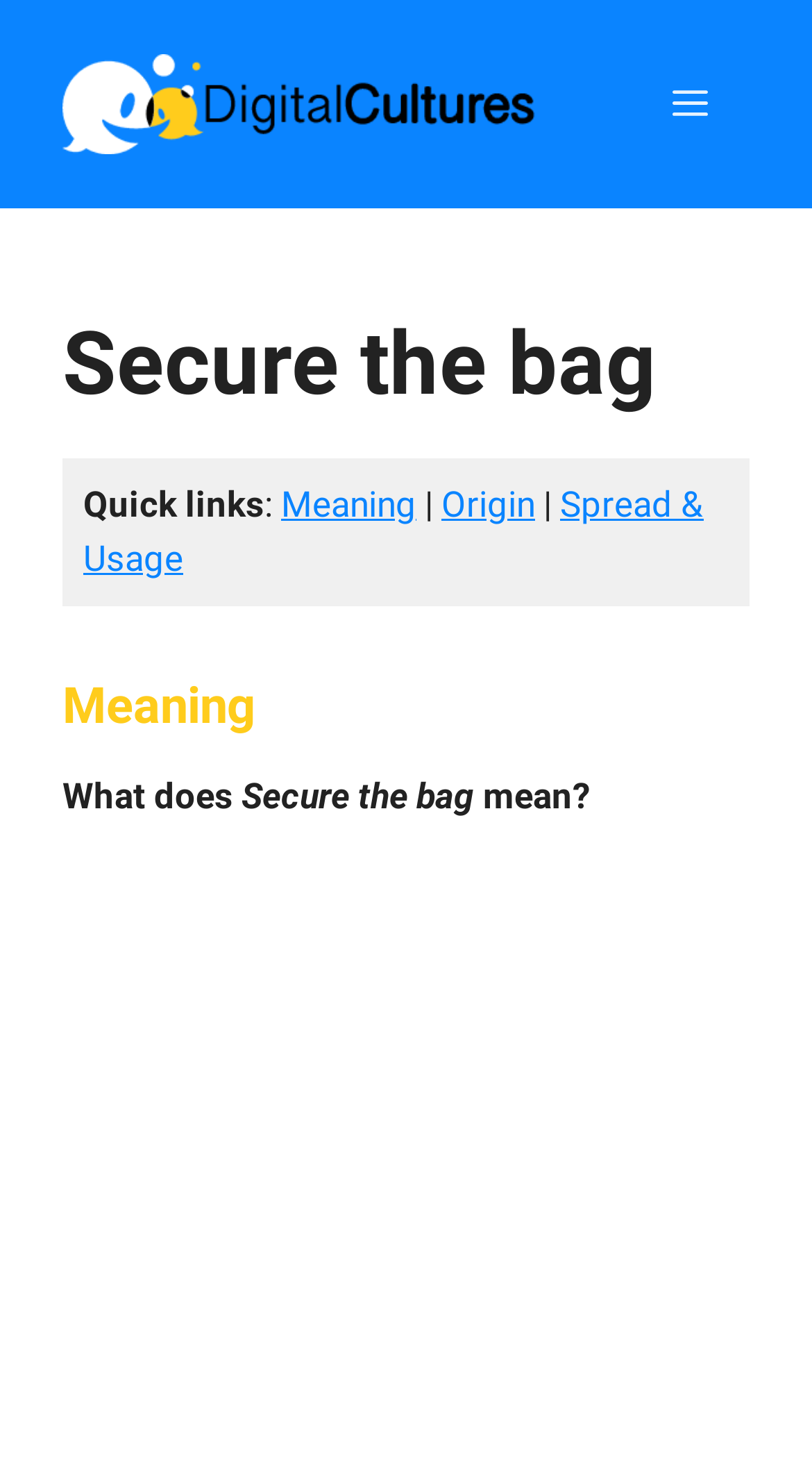How many navigation elements are in the top banner? Using the information from the screenshot, answer with a single word or phrase.

2